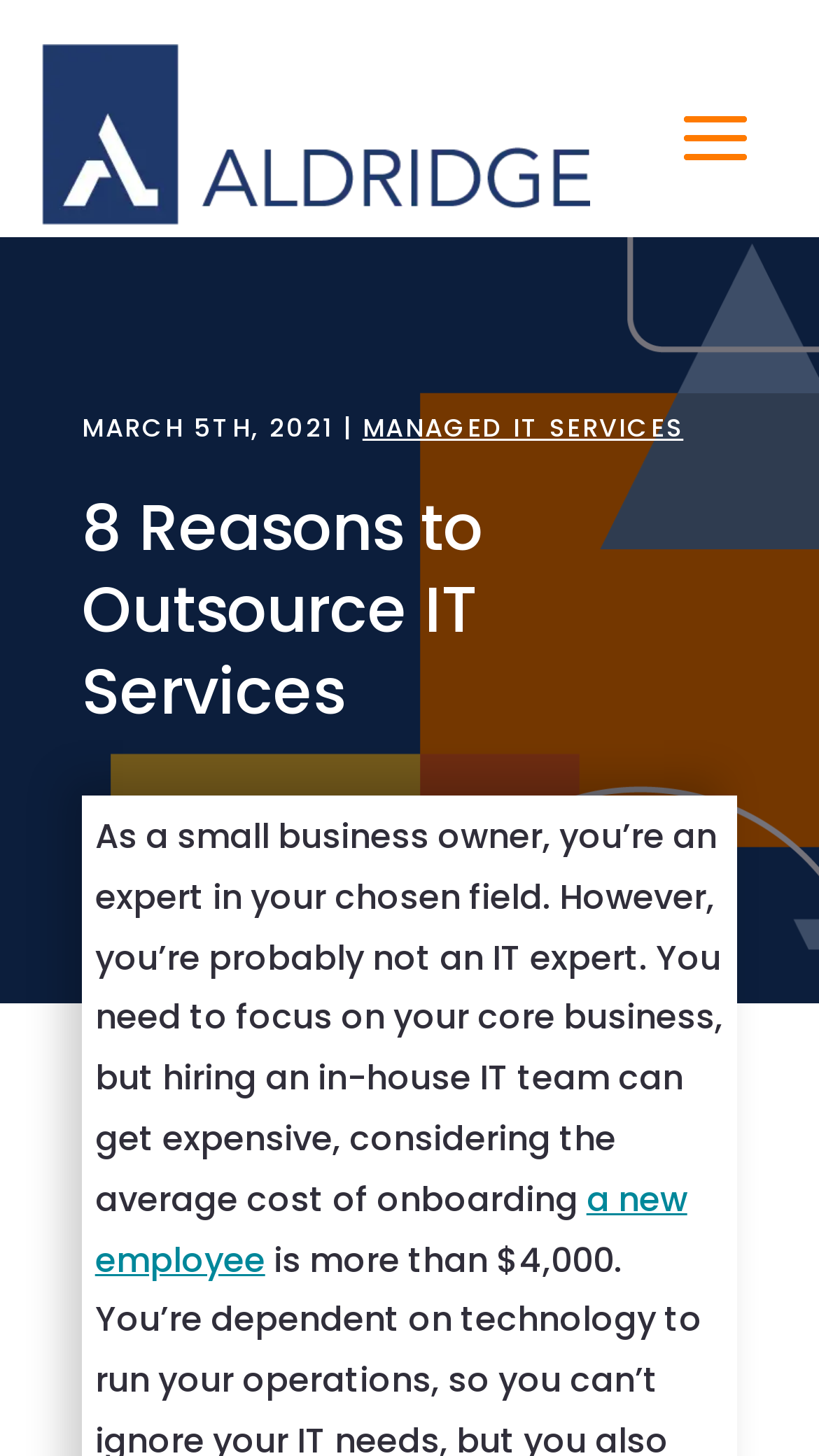Use a single word or phrase to answer this question: 
What is the topic of the article?

outsourcing IT services